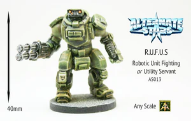Provide a thorough description of the contents of the image.

The image showcases a miniature model called R.U.F.U.S. (Robotic Unit Fighting or Utility Servant), identified by the code AS013. This intricately designed figure stands 40mm tall and is part of the "Ultimate Star" range, appealing to hobbyists interested in various gaming scales. The miniature features a sturdy, armored appearance with a prominent robotic arm that appears ready for action. The color scheme combines different shades of green, enhancing its tactical-style aesthetics. This model is unpainted, allowing enthusiasts to customize it to their liking. It's positioned on a round base, showcasing its detailed craftsmanship, with a label indicating "Any Scale"—making it versatile for use in multiple tabletop gaming settings.